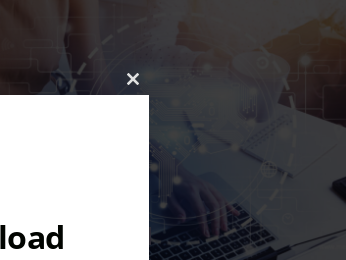What is the viewer encouraged to do?
Please provide a comprehensive answer to the question based on the webpage screenshot.

The text 'Download' is prominently displayed in the foreground, suggesting that the viewer is encouraged to access or download the resource titled 'AI in HR: A Guide to Implementing AI in Your HR Organization'.